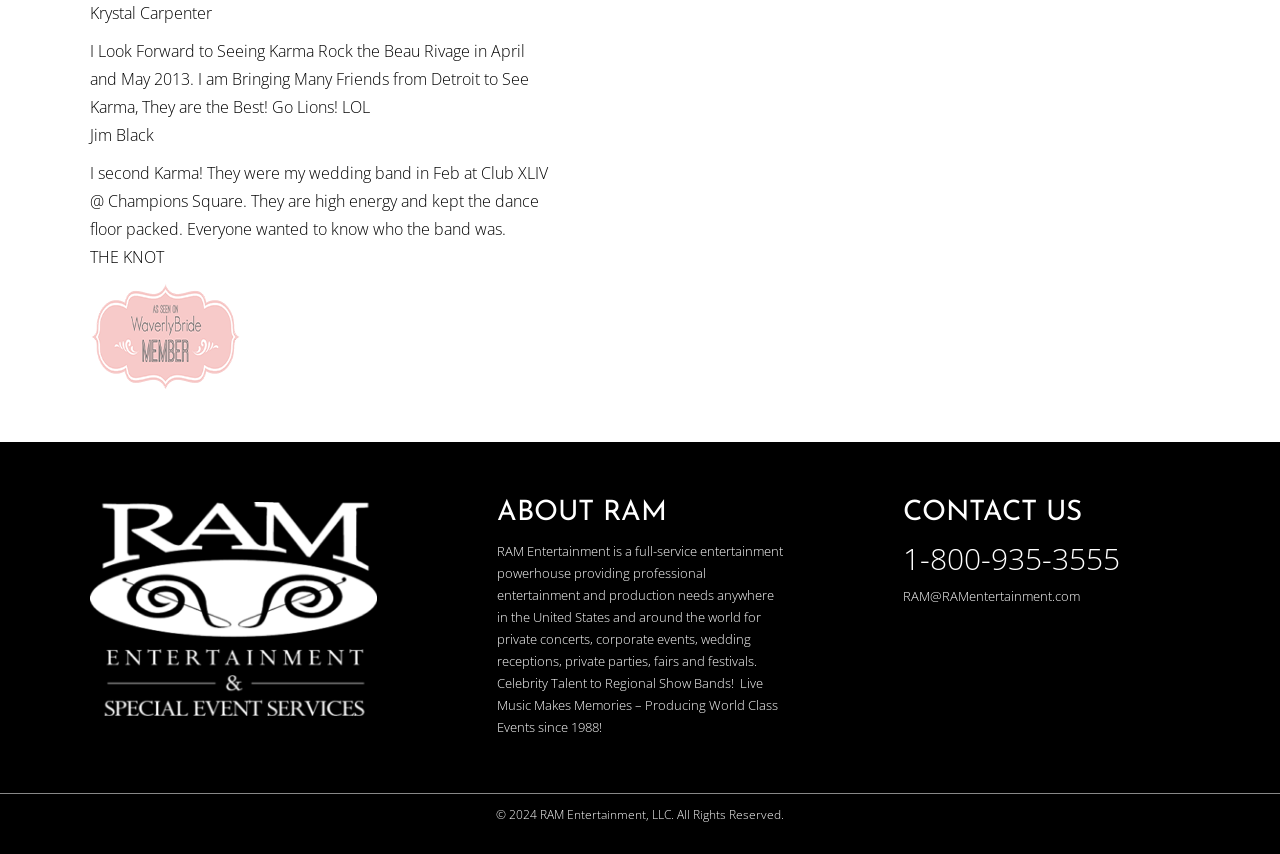Please provide the bounding box coordinates in the format (top-left x, top-left y, bottom-right x, bottom-right y). Remember, all values are floating point numbers between 0 and 1. What is the bounding box coordinate of the region described as: alt="RAM Entertainment"

[0.07, 0.822, 0.294, 0.843]